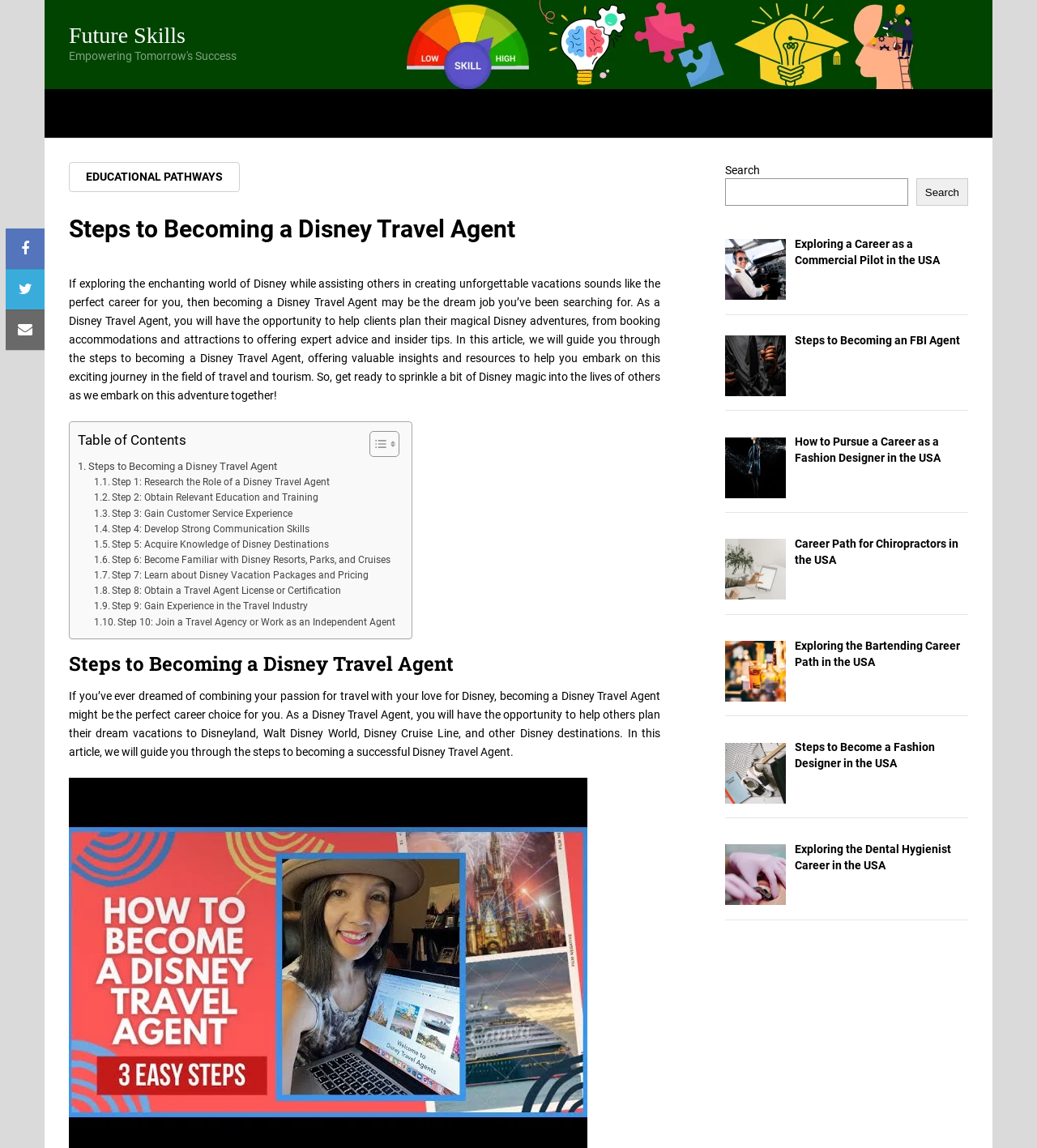Please determine the bounding box of the UI element that matches this description: Share. The coordinates should be given as (top-left x, top-left y, bottom-right x, bottom-right y), with all values between 0 and 1.

[0.005, 0.199, 0.043, 0.234]